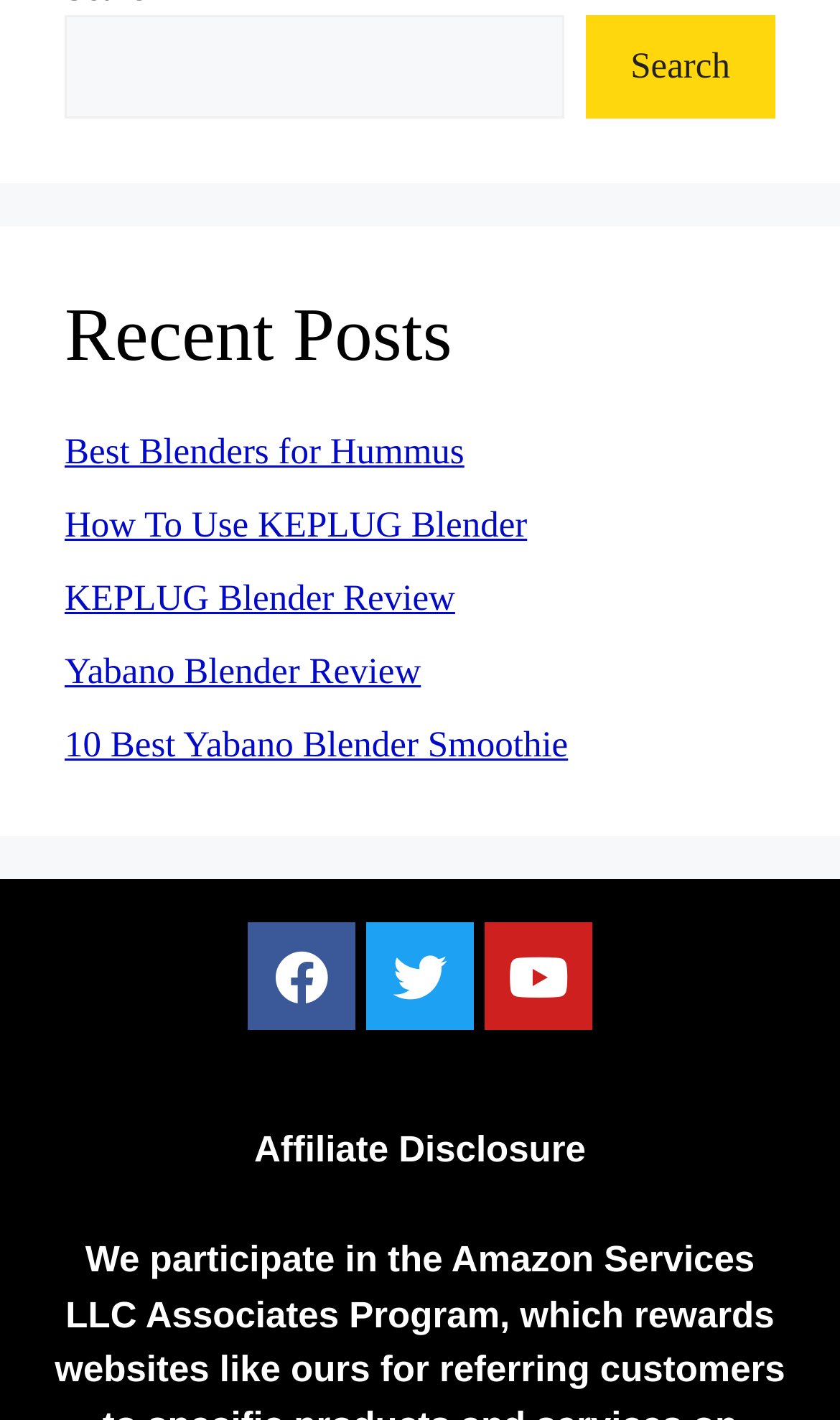Please identify the bounding box coordinates of the region to click in order to complete the task: "follow on Facebook". The coordinates must be four float numbers between 0 and 1, specified as [left, top, right, bottom].

[0.295, 0.65, 0.423, 0.726]